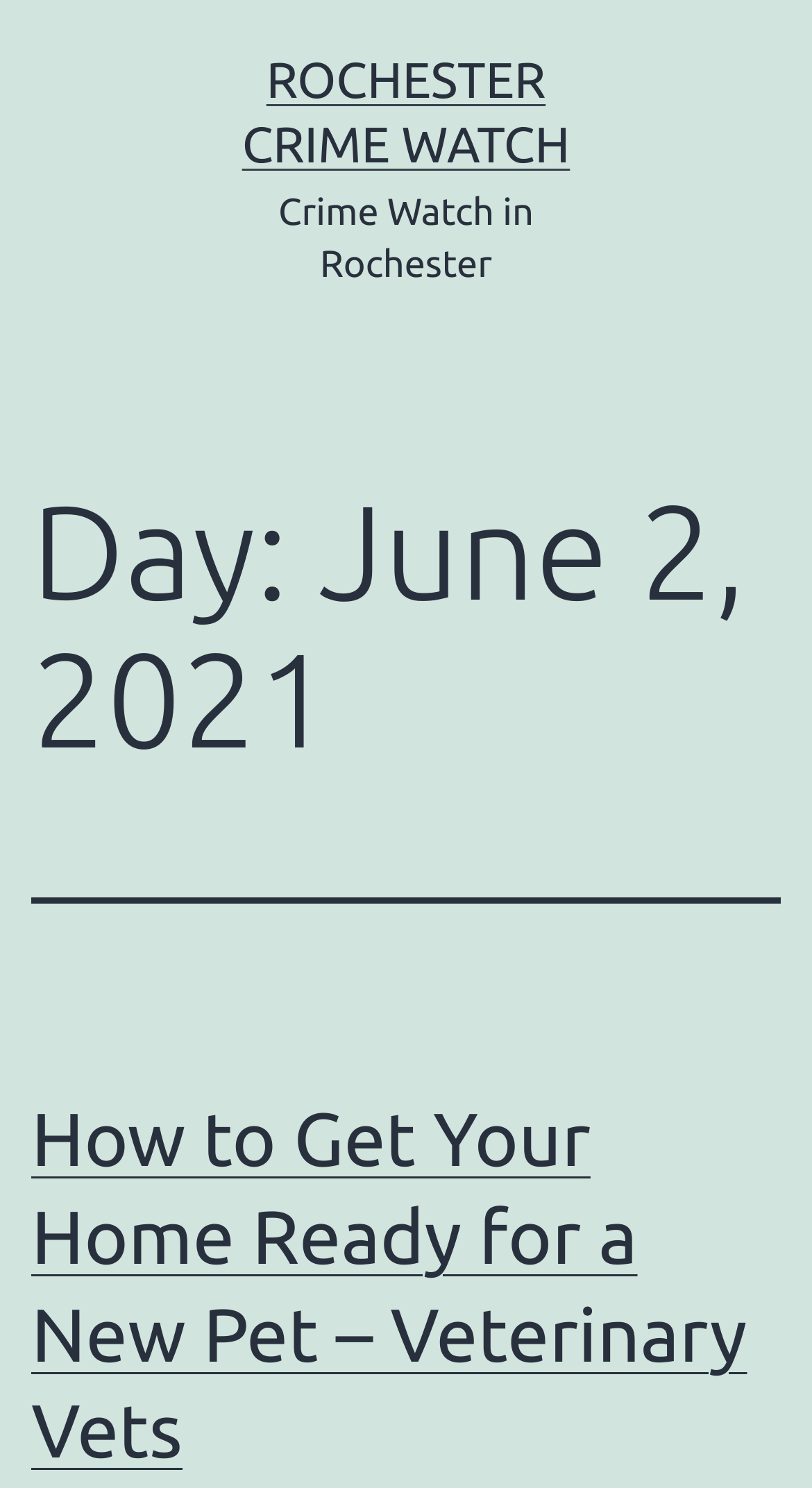Construct a comprehensive caption that outlines the webpage's structure and content.

The webpage is titled "June 2, 2021 - Rochester Crime Watch" and appears to be a news or blog-style page. At the top, there is a prominent link labeled "ROCHESTER CRIME WATCH" that takes up a significant portion of the top section of the page. Below this link, there is a static text element that reads "Crime Watch in Rochester".

The main content of the page is divided into two sections. The first section is headed by a title "Day: June 2, 2021" and takes up the majority of the top half of the page. The second section is headed by a title "How to Get Your Home Ready for a New Pet – Veterinary Vets" and occupies the bottom half of the page. This section also contains a link with the same title, which suggests that it may be a news article or blog post.

There are two main headers on the page, with the first one being "Day: June 2, 2021" and the second one being "How to Get Your Home Ready for a New Pet – Veterinary Vets". The overall layout of the page is simple, with clear headings and concise text.